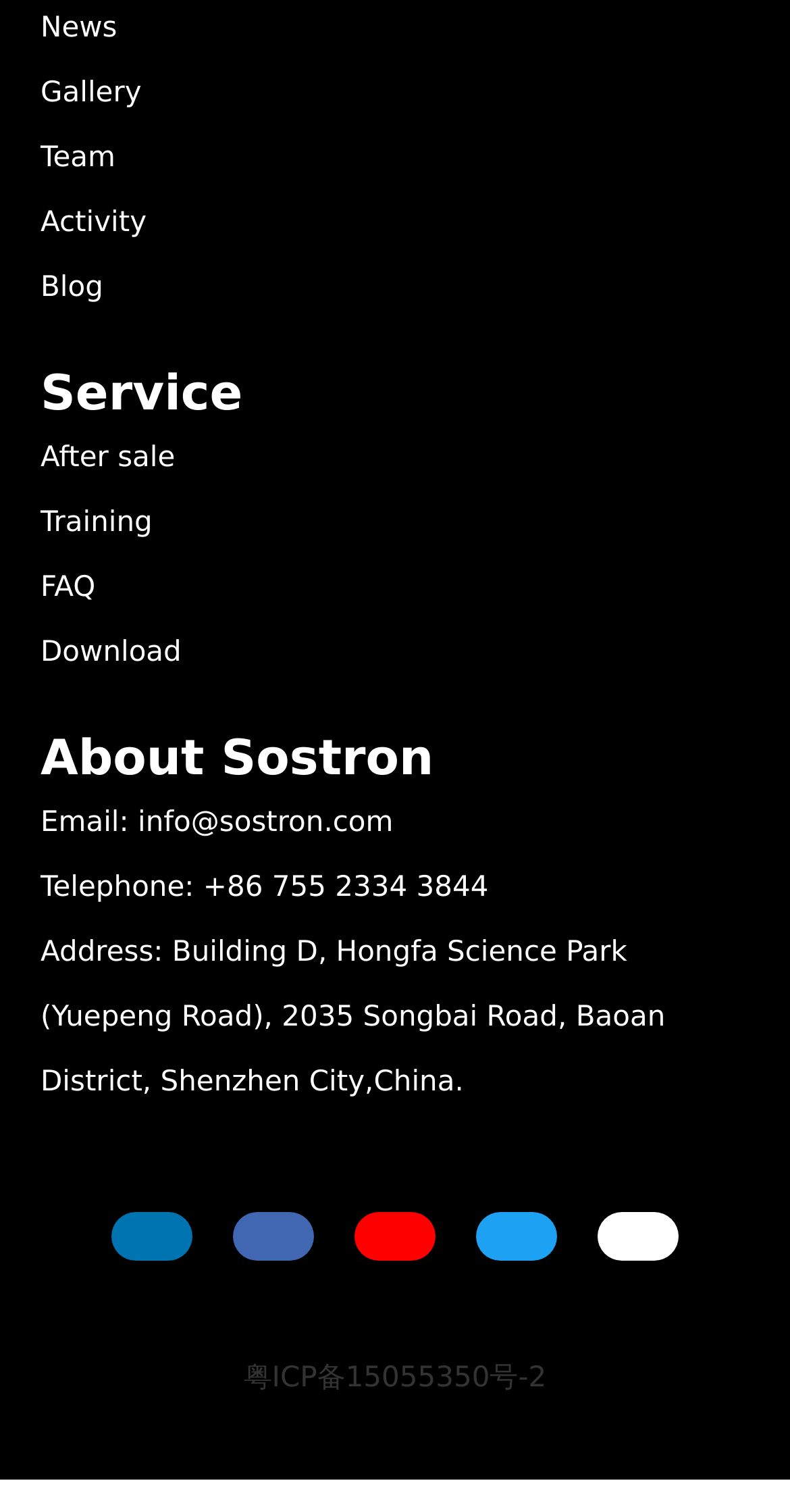Please identify the bounding box coordinates of the element that needs to be clicked to execute the following command: "Check FAQ". Provide the bounding box using four float numbers between 0 and 1, formatted as [left, top, right, bottom].

[0.051, 0.378, 0.121, 0.399]